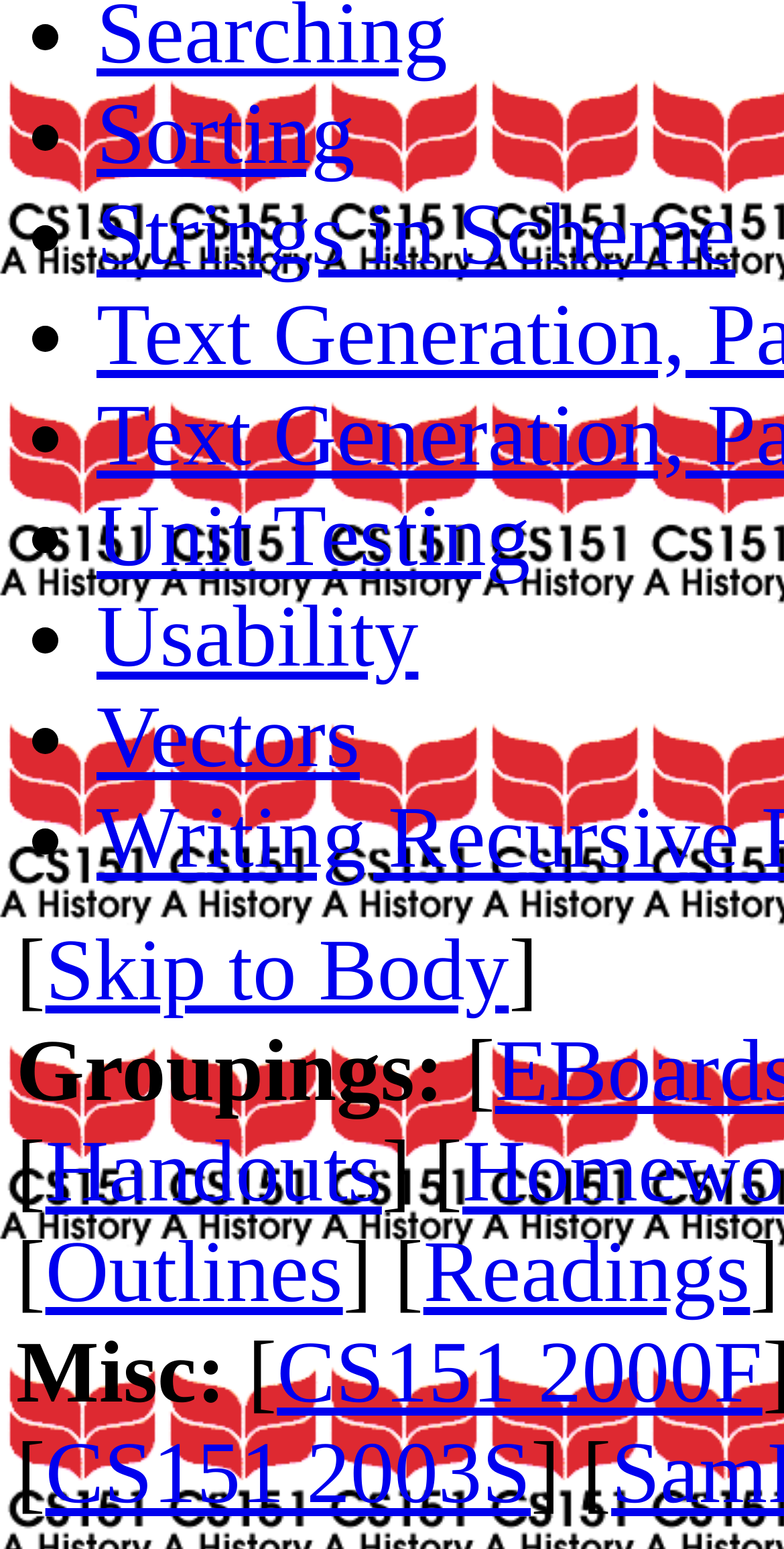Please identify the bounding box coordinates of the element that needs to be clicked to perform the following instruction: "view CS151 2000F".

[0.353, 0.855, 0.972, 0.918]